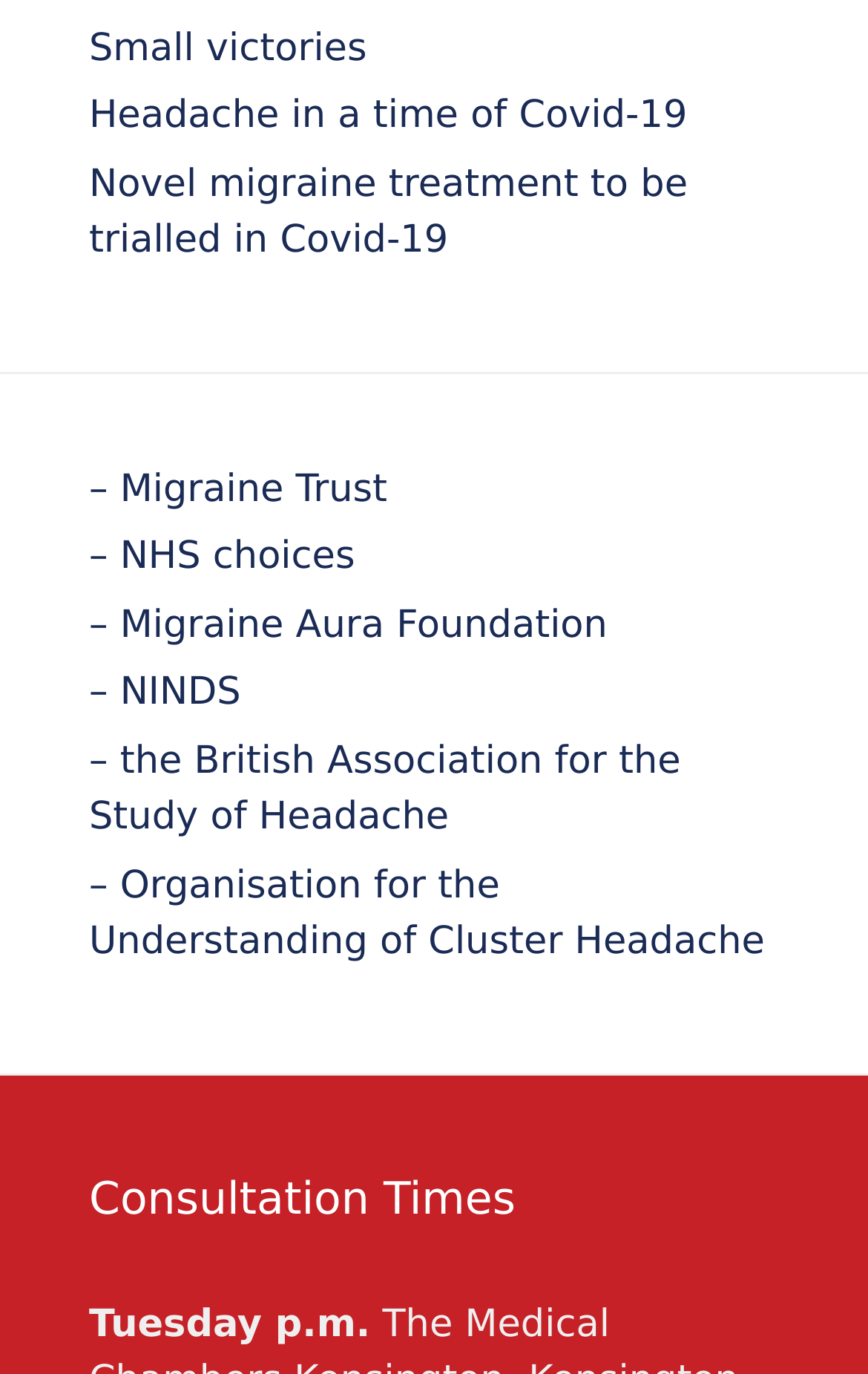What is the theme of the first link?
Answer the question with a single word or phrase derived from the image.

Small victories